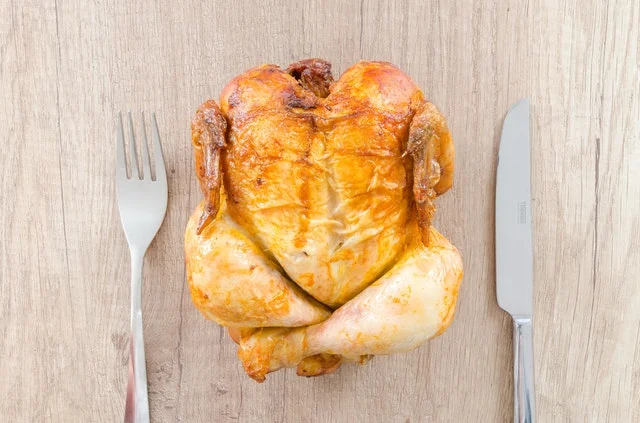What utensils are placed beside the chicken?
Using the image as a reference, give a one-word or short phrase answer.

Fork and knife